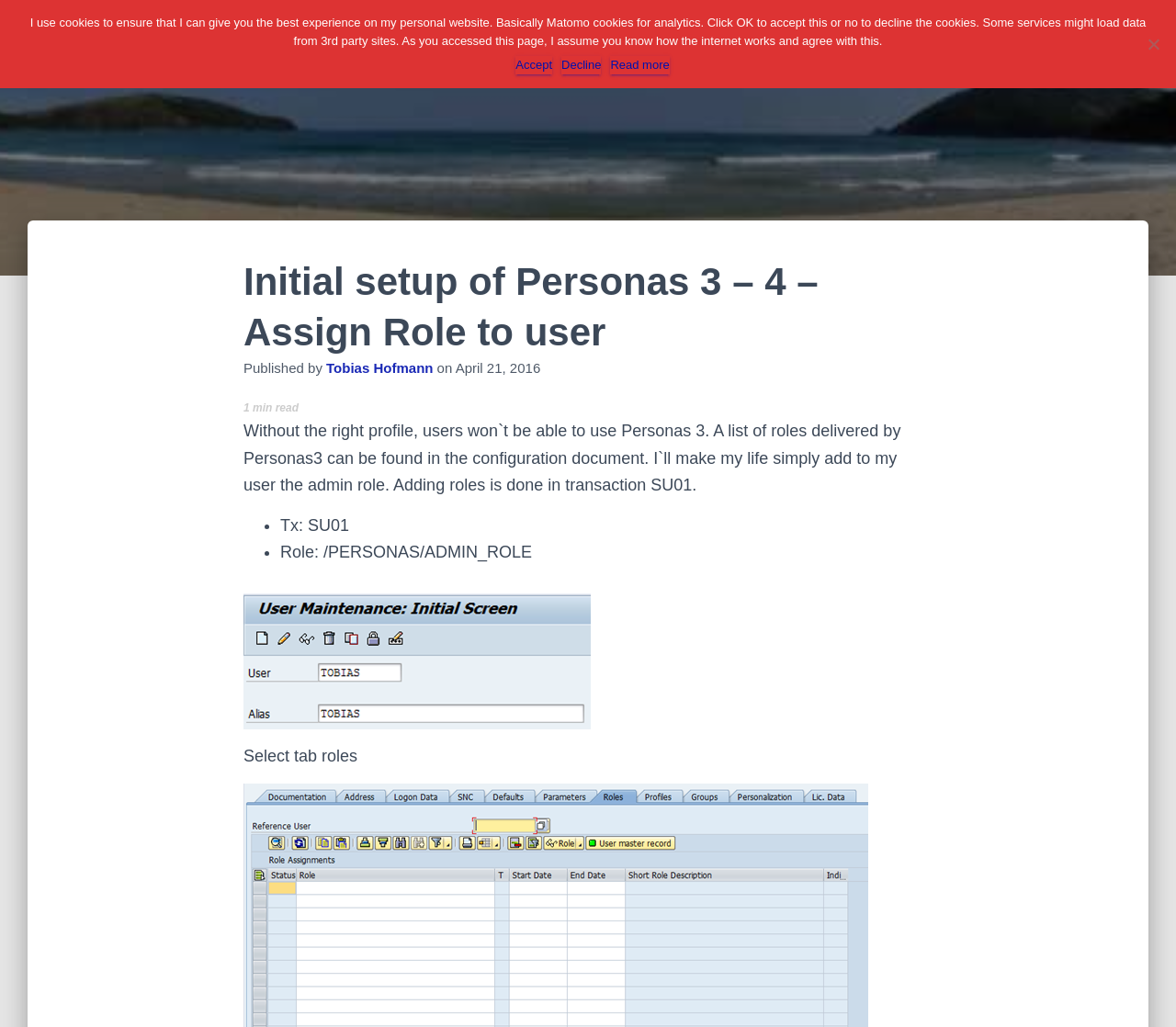What role is mentioned in the article?
Please elaborate on the answer to the question with detailed information.

I found the role by looking at the text 'Role: /PERSONAS/ADMIN_ROLE'.